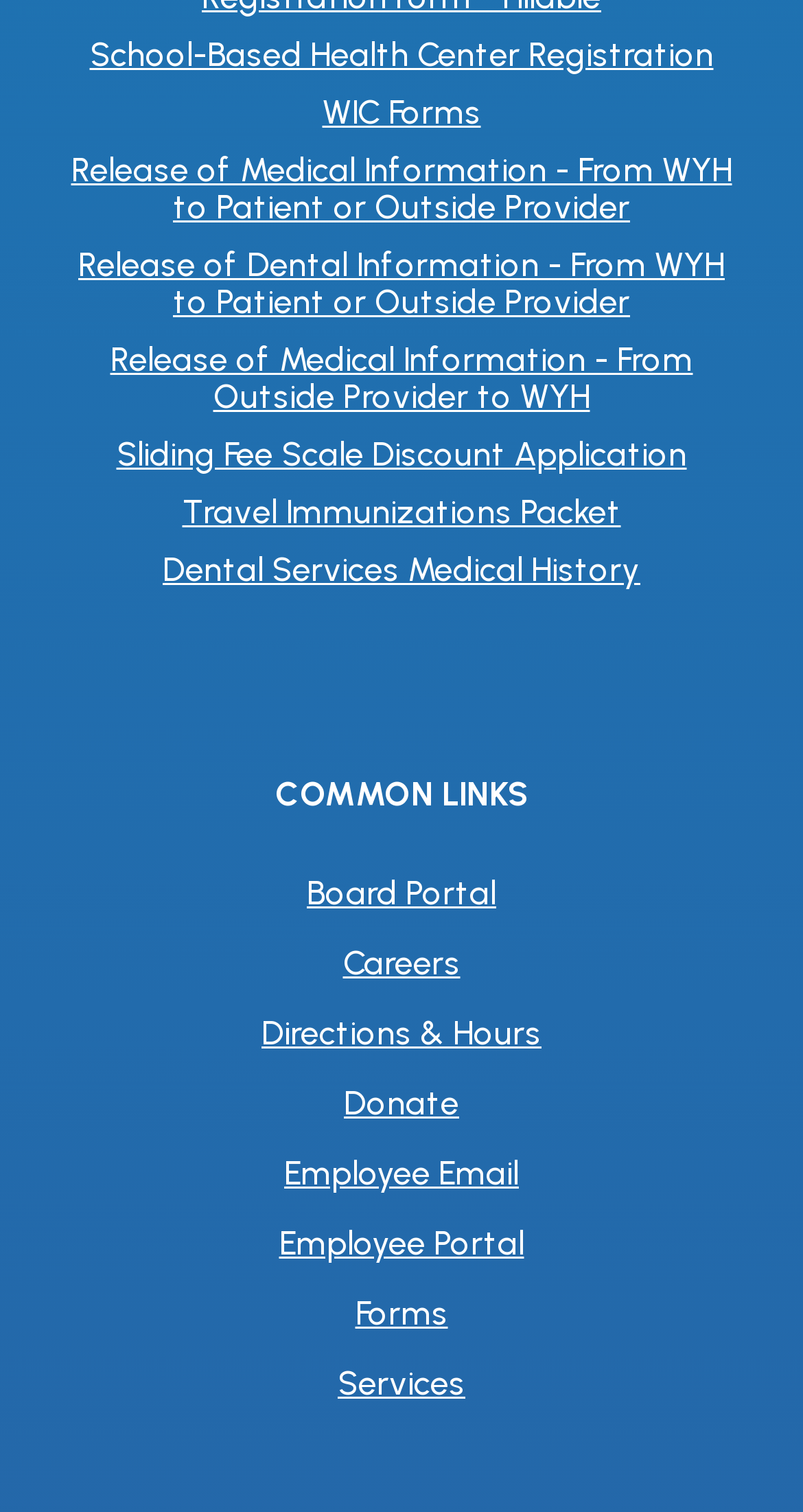Identify the bounding box coordinates for the region to click in order to carry out this instruction: "Explore Services". Provide the coordinates using four float numbers between 0 and 1, formatted as [left, top, right, bottom].

[0.421, 0.899, 0.579, 0.932]